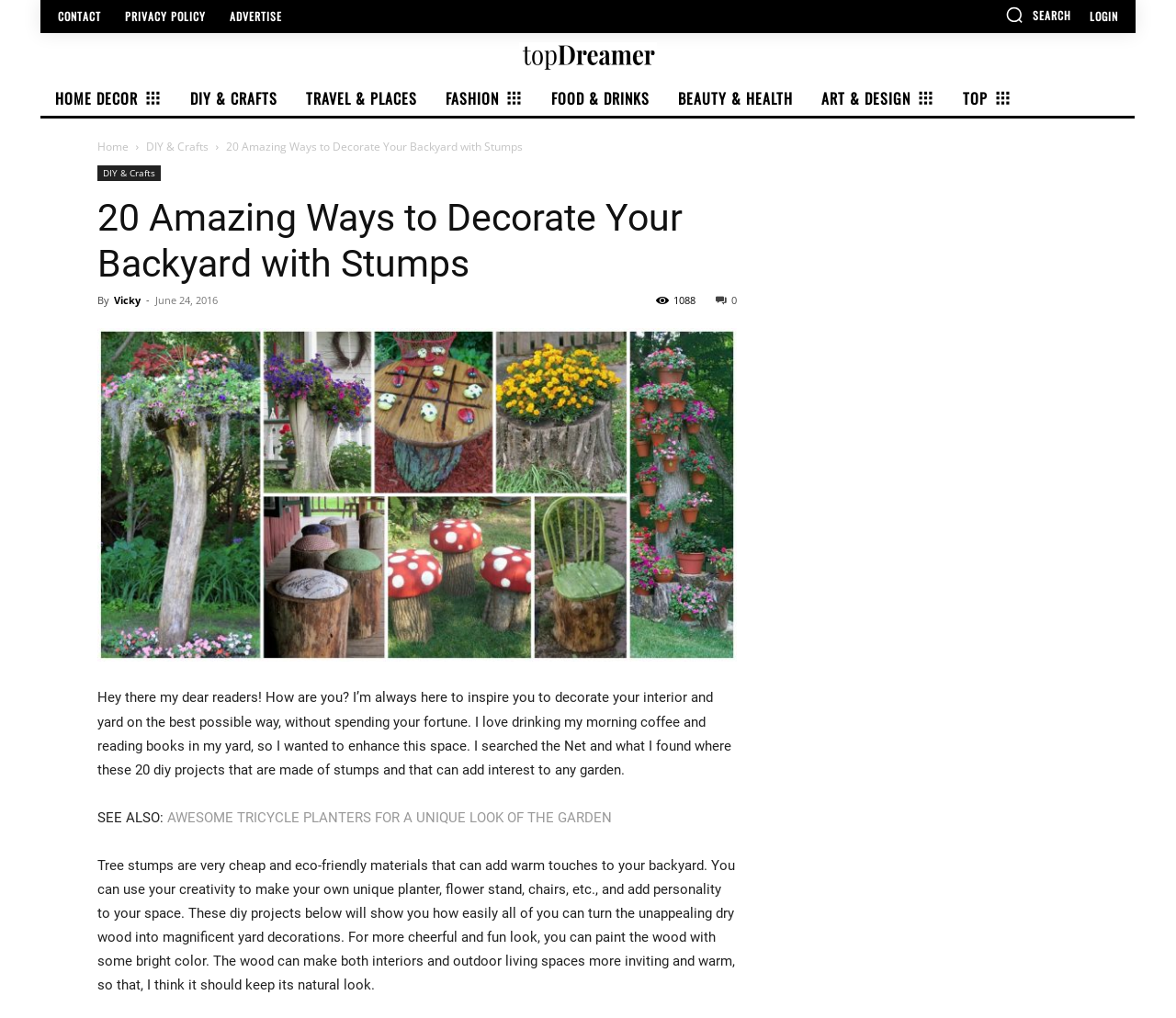Identify the headline of the webpage and generate its text content.

20 Amazing Ways to Decorate Your Backyard with Stumps